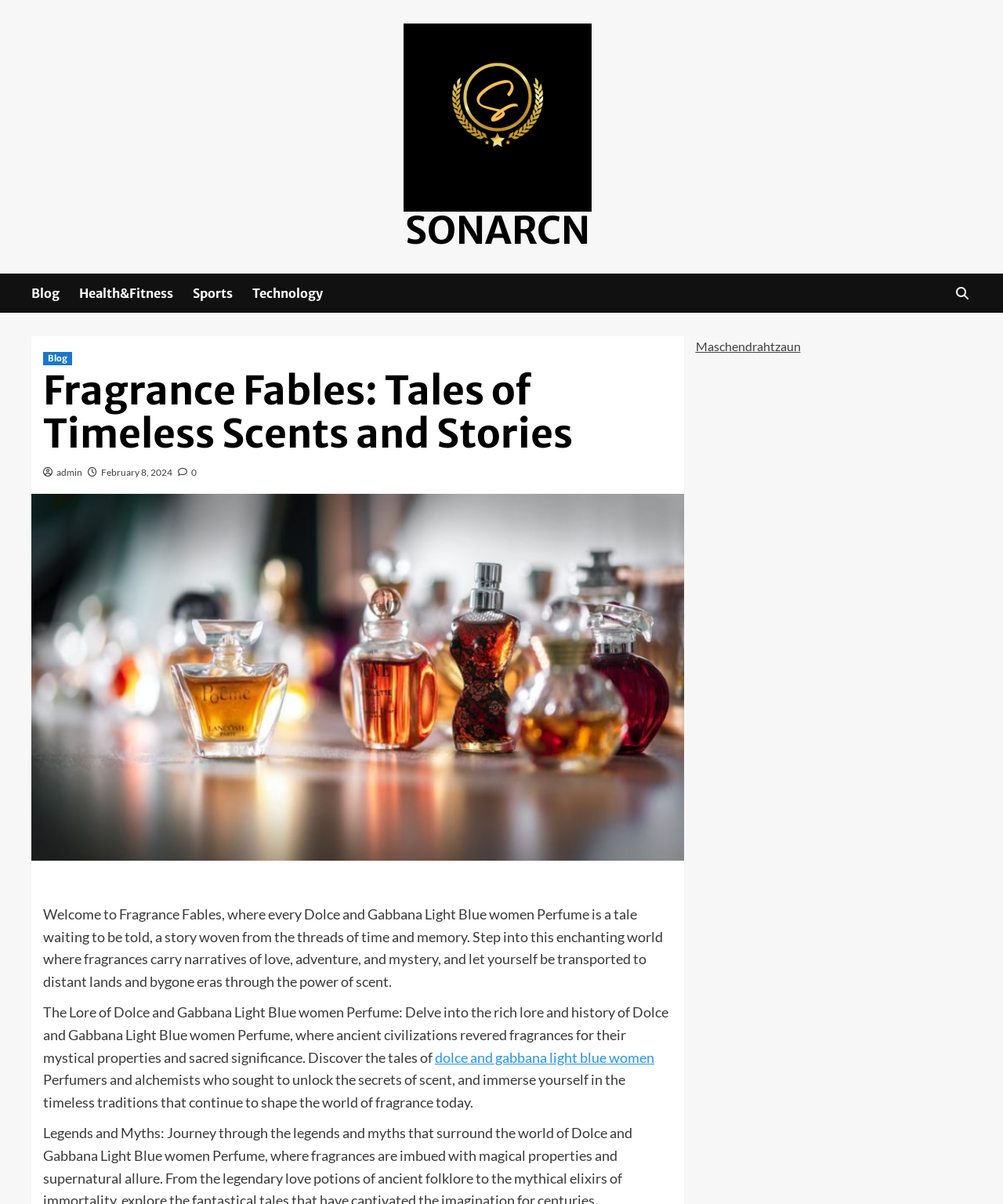Answer the question below with a single word or a brief phrase: 
How many links are present in the top navigation bar?

5